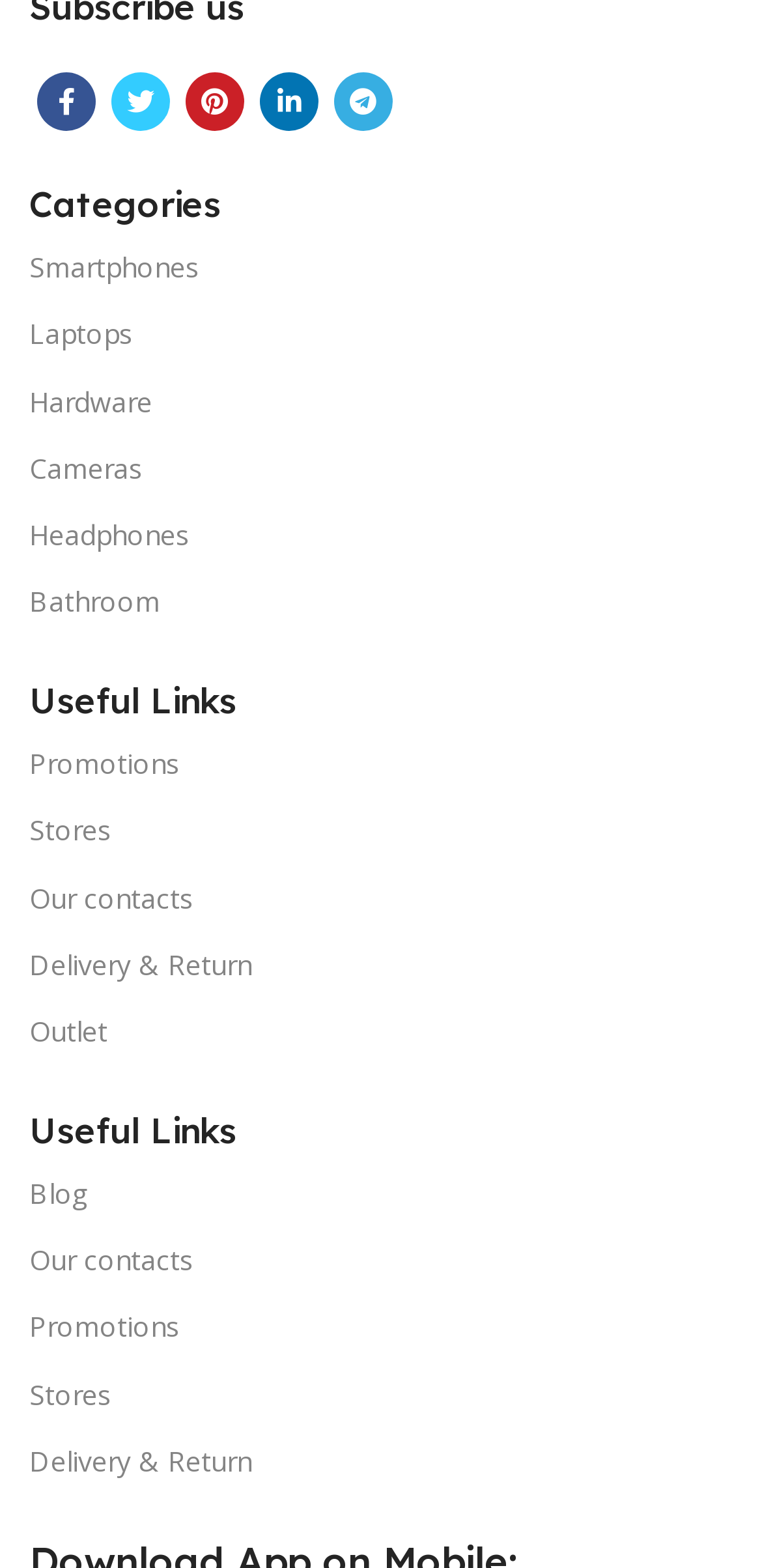Identify the bounding box coordinates for the region of the element that should be clicked to carry out the instruction: "Visit Outlet page". The bounding box coordinates should be four float numbers between 0 and 1, i.e., [left, top, right, bottom].

[0.038, 0.637, 0.962, 0.679]